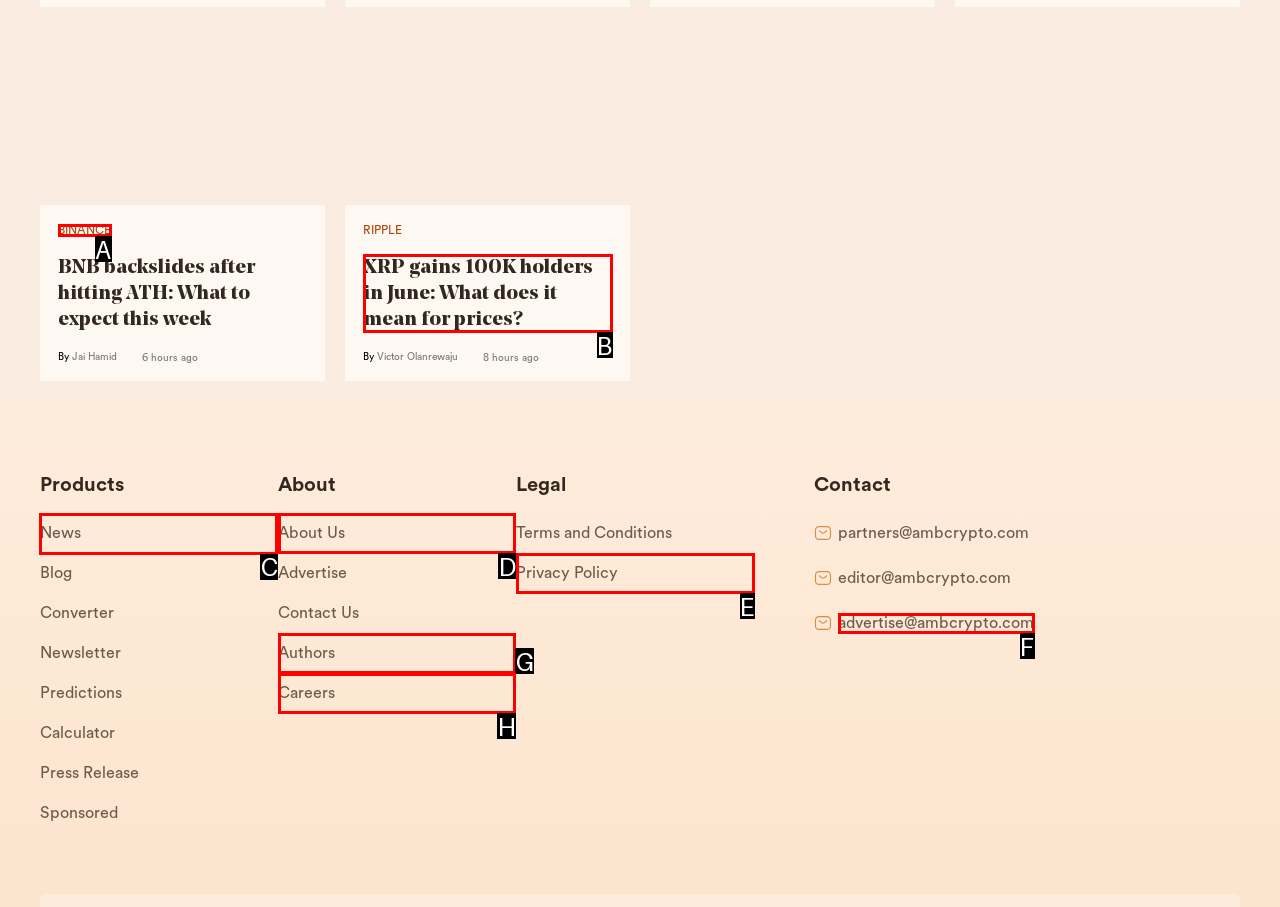To execute the task: Go to the News page, which one of the highlighted HTML elements should be clicked? Answer with the option's letter from the choices provided.

C